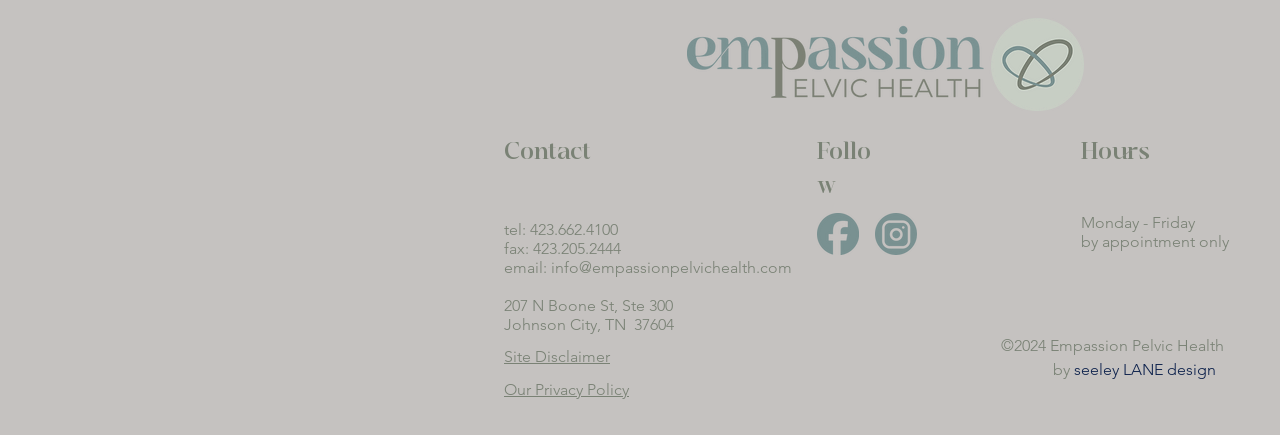What is the address of the office?
Please answer the question with a detailed and comprehensive explanation.

I found the address by looking at the 'Contact' section, where it is listed as '207 N Boone St, Ste 300, Johnson City, TN 37604'.